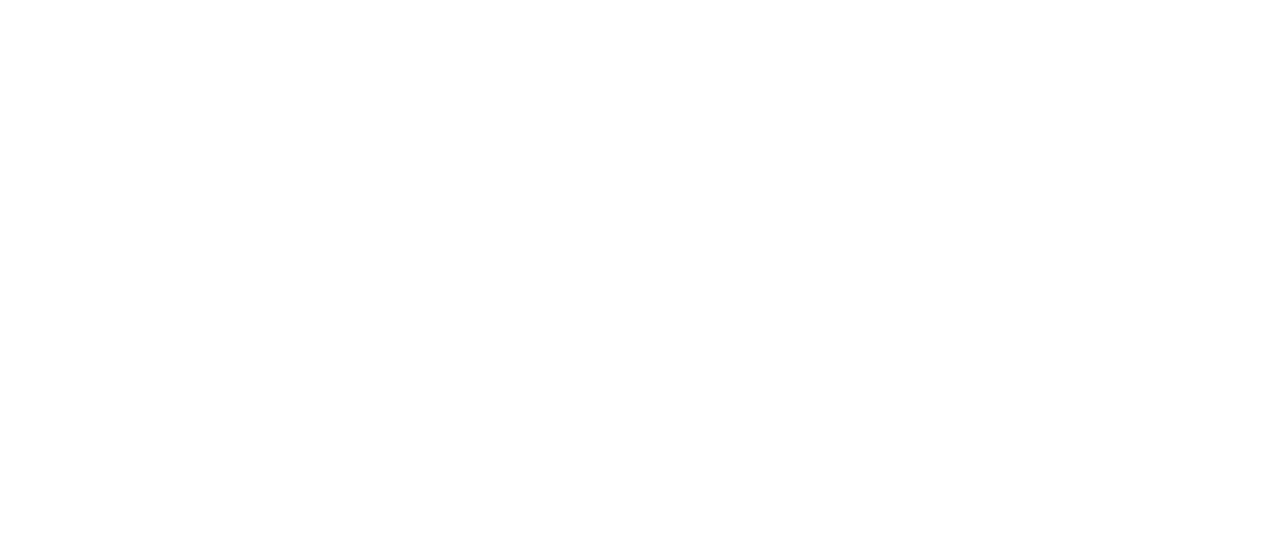Identify the bounding box for the element characterized by the following description: "Genesis Framework".

[0.507, 0.893, 0.631, 0.921]